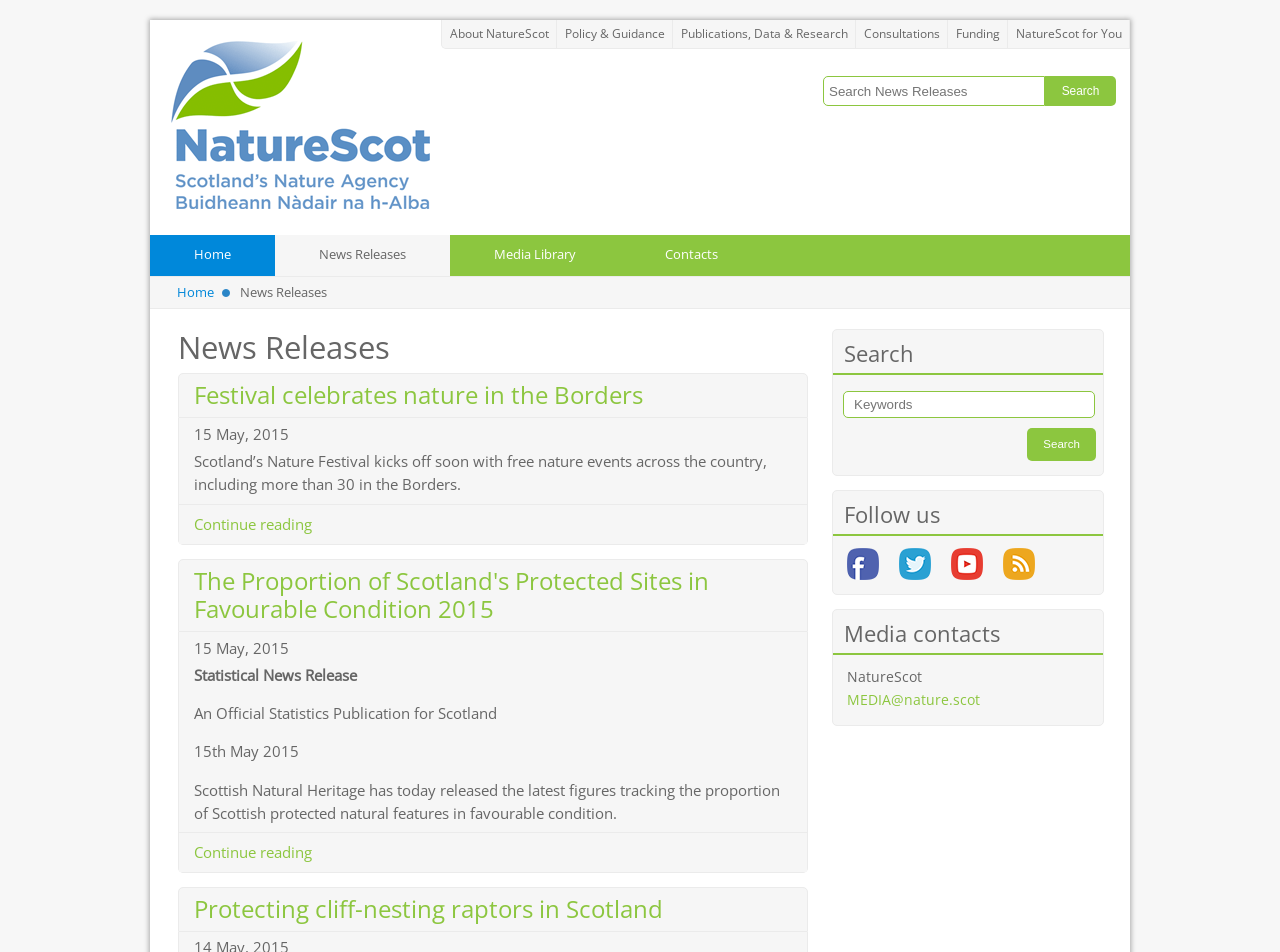Generate a thorough explanation of the webpage's elements.

The webpage is titled "NatureScot Newsroom" and appears to be a news release page for NatureScot, a Scottish natural heritage organization. 

At the top of the page, there is a navigation menu with seven links: "About NatureScot", "Policy & Guidance", "Publications, Data & Research", "Consultations", "Funding", "NatureScot for You", and a "NatureScot" logo with an image. 

Below the navigation menu, there is a search bar with a "Search" button. 

The main content of the page is divided into three sections. The first section has three news releases, each with a heading, a link to the full article, and a brief summary. The news releases are titled "Festival celebrates nature in the Borders", "The Proportion of Scotland's Protected Sites in Favourable Condition 2015", and "Protecting cliff-nesting raptors in Scotland". 

The second section has a search function with a "Keywords" textbox and a "Search" button. 

The third section has three columns. The first column has links to NatureScot's social media profiles, including Facebook, Twitter, YouTube, and RSS. The second column has a "Media contacts" link. The third column has NatureScot's contact information, including an email address.